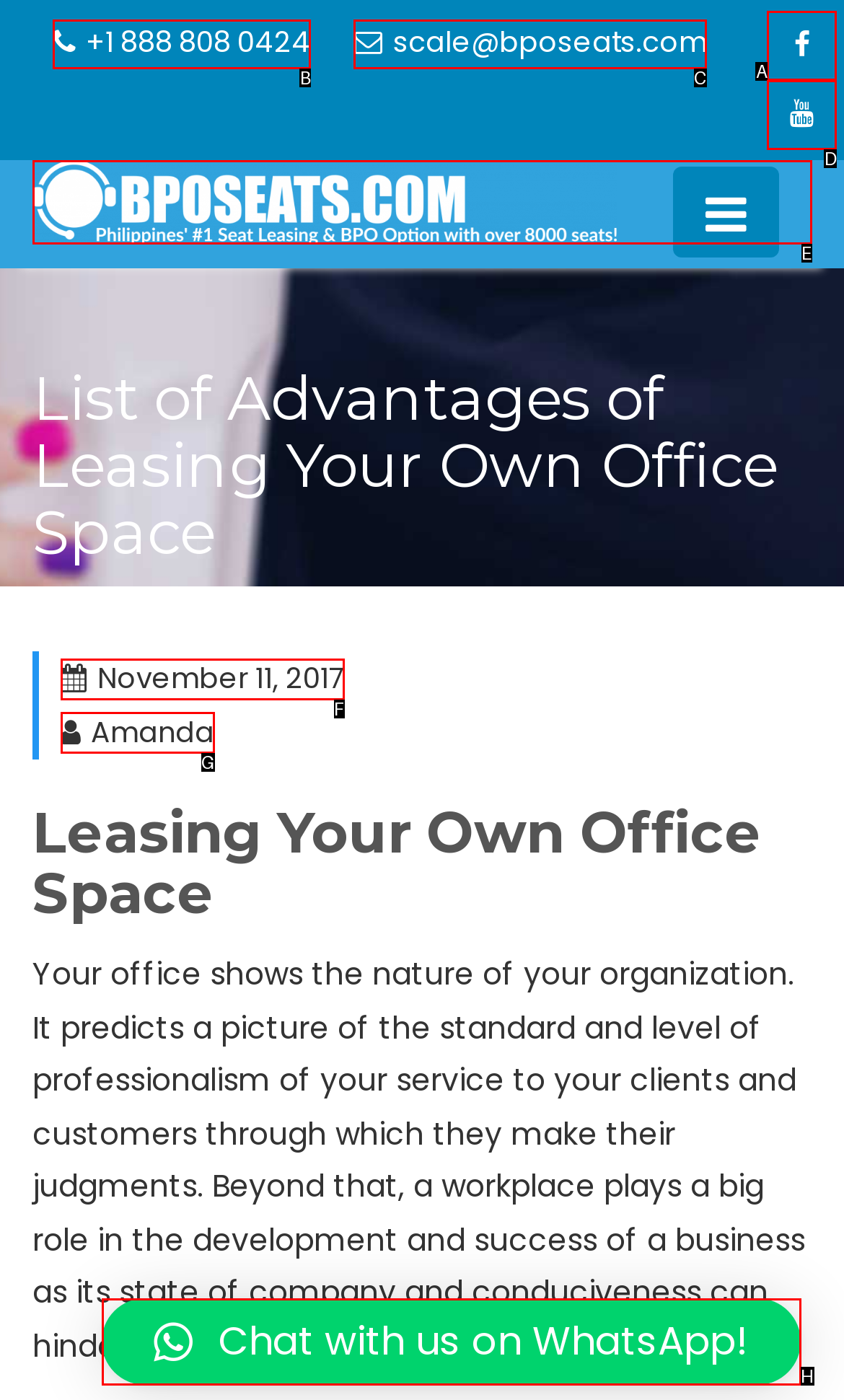Tell me which letter corresponds to the UI element that should be clicked to fulfill this instruction: Send an email
Answer using the letter of the chosen option directly.

C